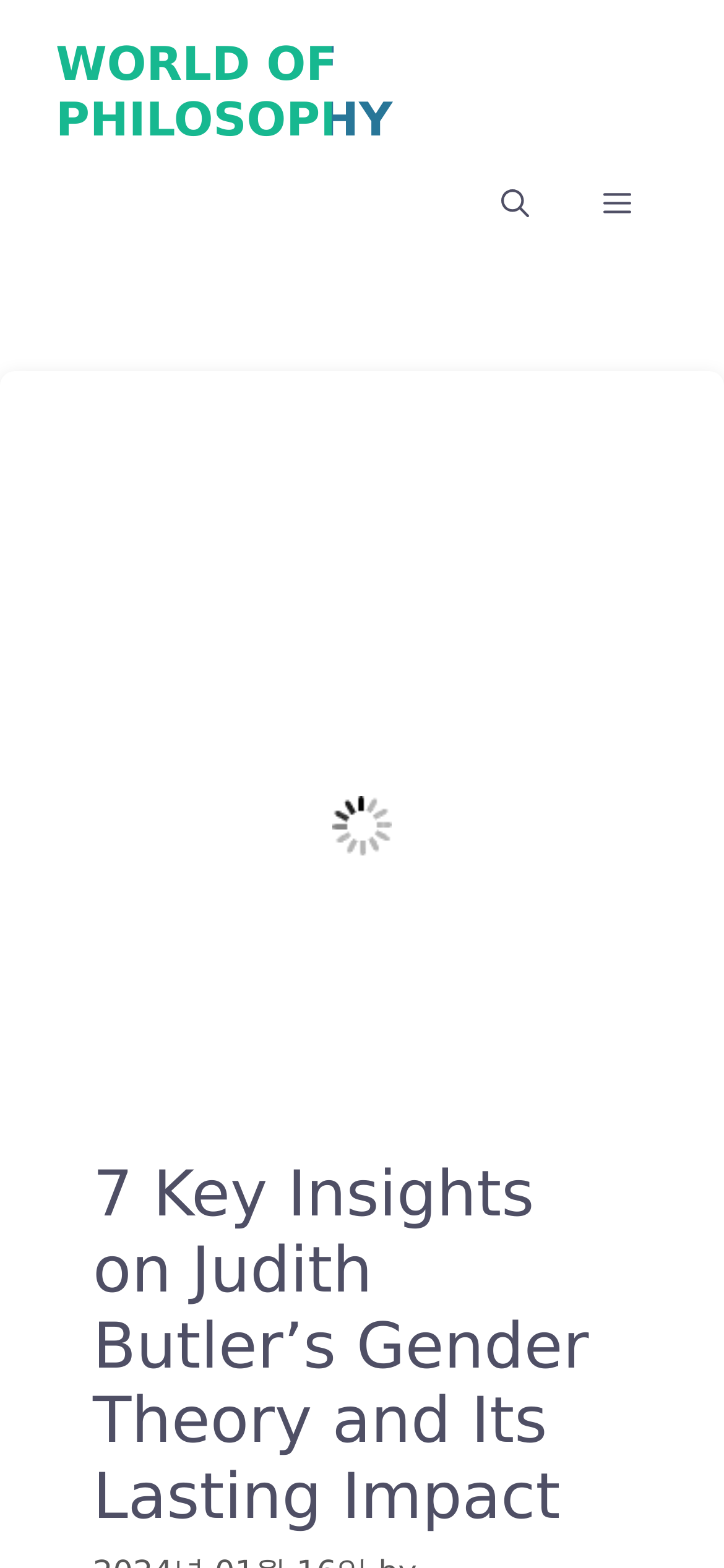Describe all significant elements and features of the webpage.

The webpage is focused on exploring Judith Butler's Gender Theory and its lasting impact on various fields. At the top of the page, there is a banner with the site's name, accompanied by a link to "WORLD OF PHILOSOPHY" on the right side. Below the banner, there is a navigation section with a mobile toggle button, which contains two buttons: "Open search" and "Menu". The "Menu" button is not expanded by default.

The main content of the page is an image with a descriptive caption, "The Comprehensive Exploration of Gender Theory and Judith Butler's Impact", which takes up a significant portion of the page. Above the image, there is a heading that repeats the title, "7 Key Insights on Judith Butler’s Gender Theory and Its Lasting Impact".